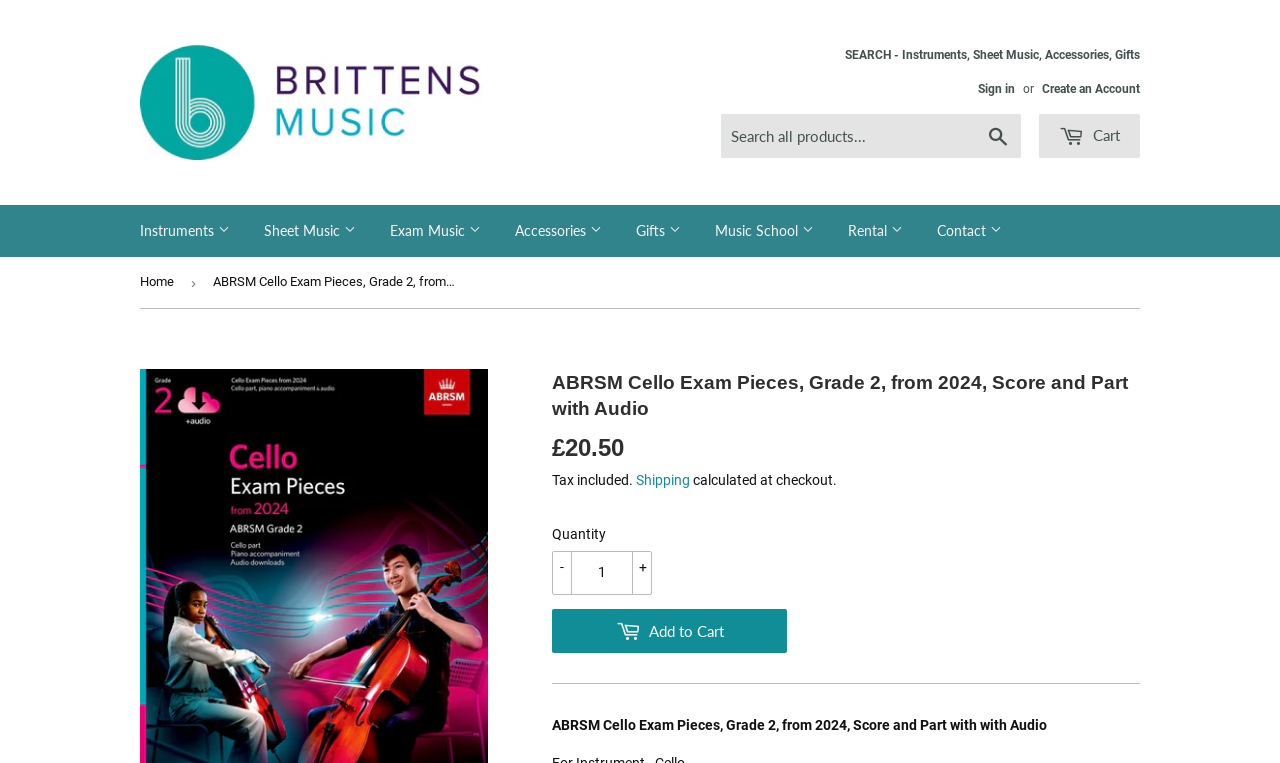Determine the bounding box coordinates for the region that must be clicked to execute the following instruction: "Sign in".

[0.764, 0.108, 0.793, 0.126]